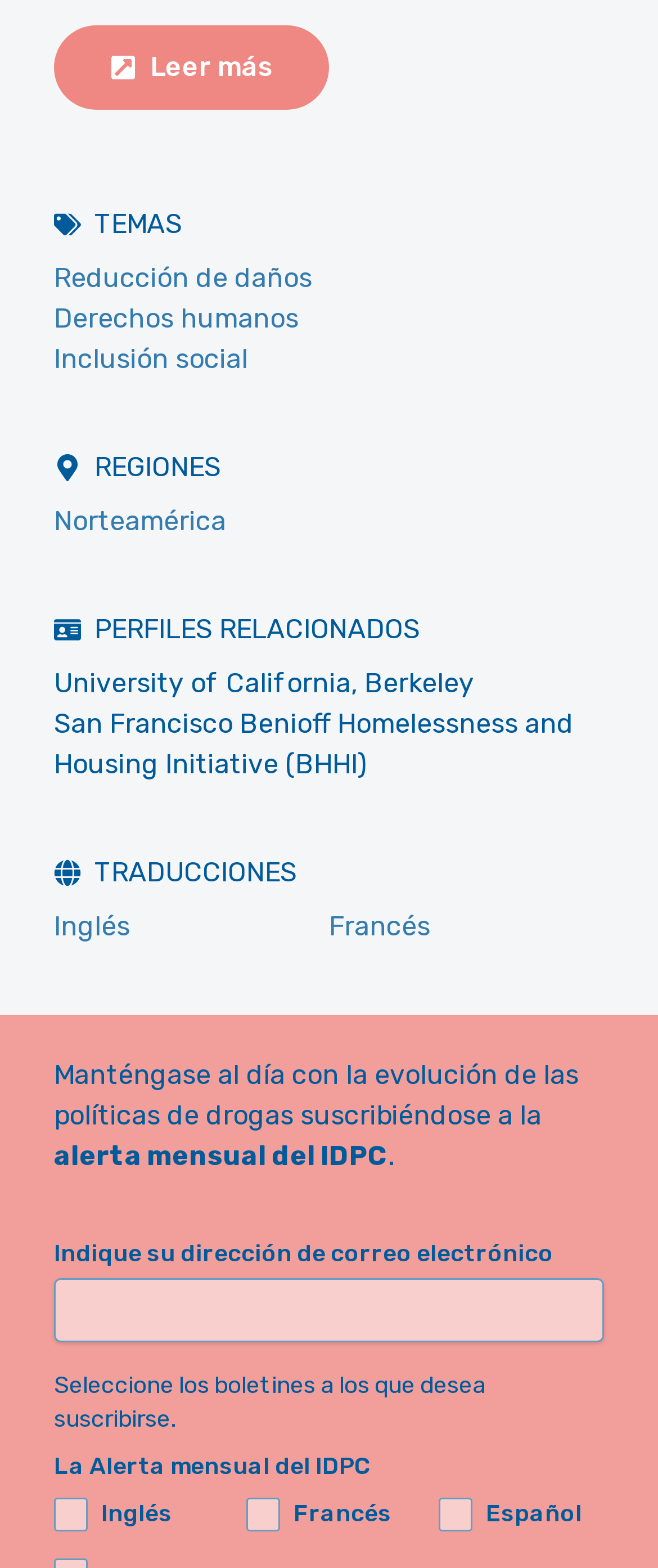Kindly determine the bounding box coordinates for the clickable area to achieve the given instruction: "Enter email address".

[0.082, 0.816, 0.918, 0.856]